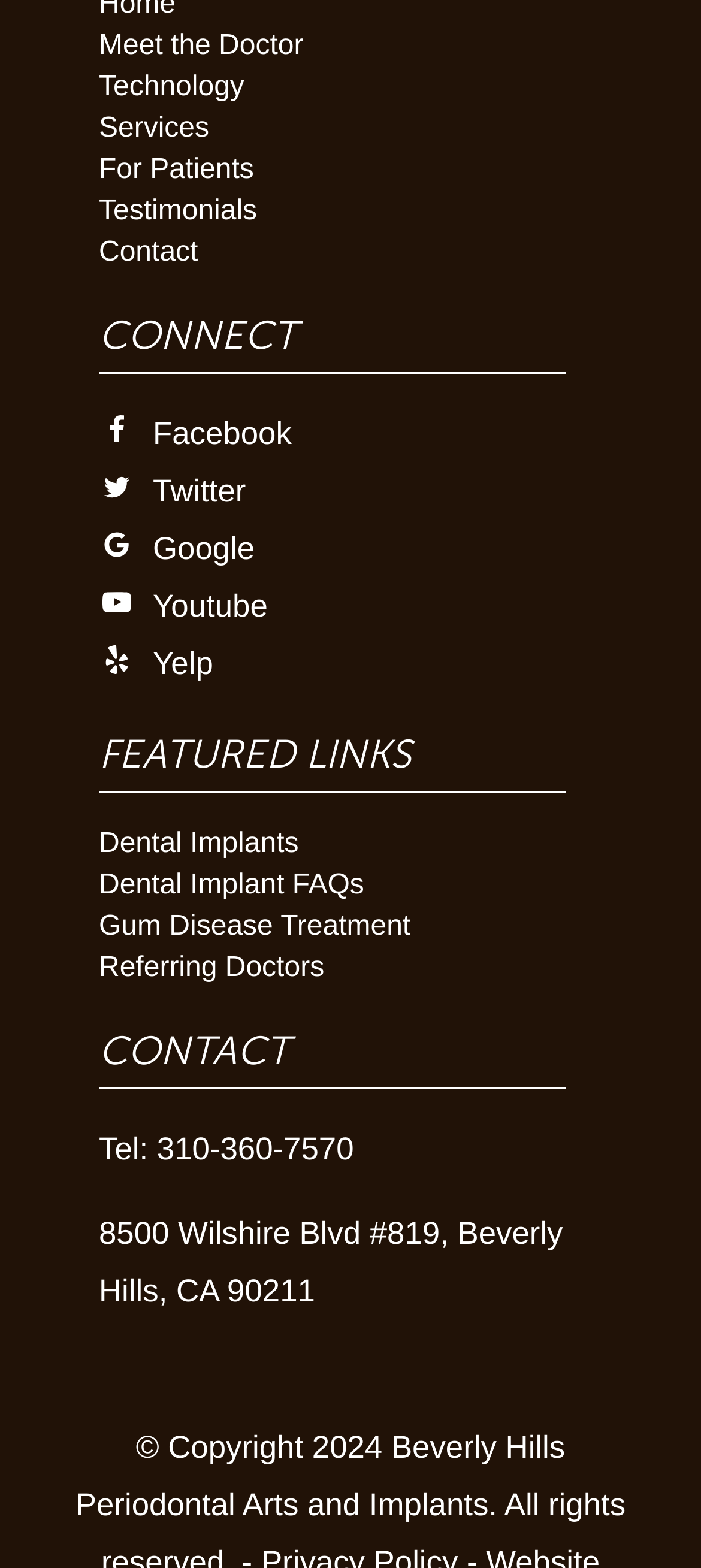Find and specify the bounding box coordinates that correspond to the clickable region for the instruction: "Click Meet the Doctor".

[0.141, 0.019, 0.433, 0.038]